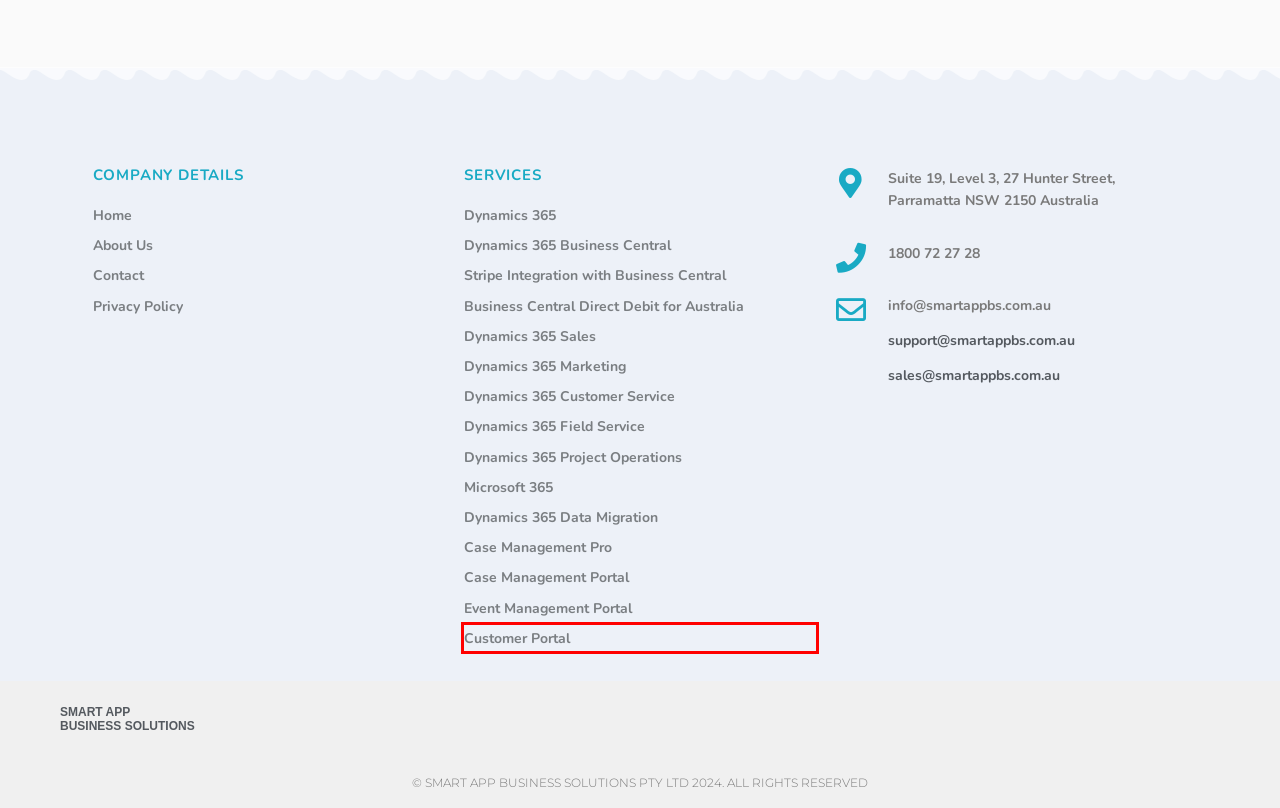Examine the screenshot of a webpage with a red bounding box around a UI element. Your task is to identify the webpage description that best corresponds to the new webpage after clicking the specified element. The given options are:
A. Transform business digitally | Smart App Business Solutions
B. Dynamics 365 Marketing Implementation - Smart App Business Solutions
C. Our Privacy Policy - Smart App Business Solutions
D. dynamics 365 field service Implementation
E. Customer Portal in Dynamics 365
F. Business Central Direct Debit for Australia
G. Case Management Portal in Dynamics 365
H. Training - Smart App Business Solutions

E